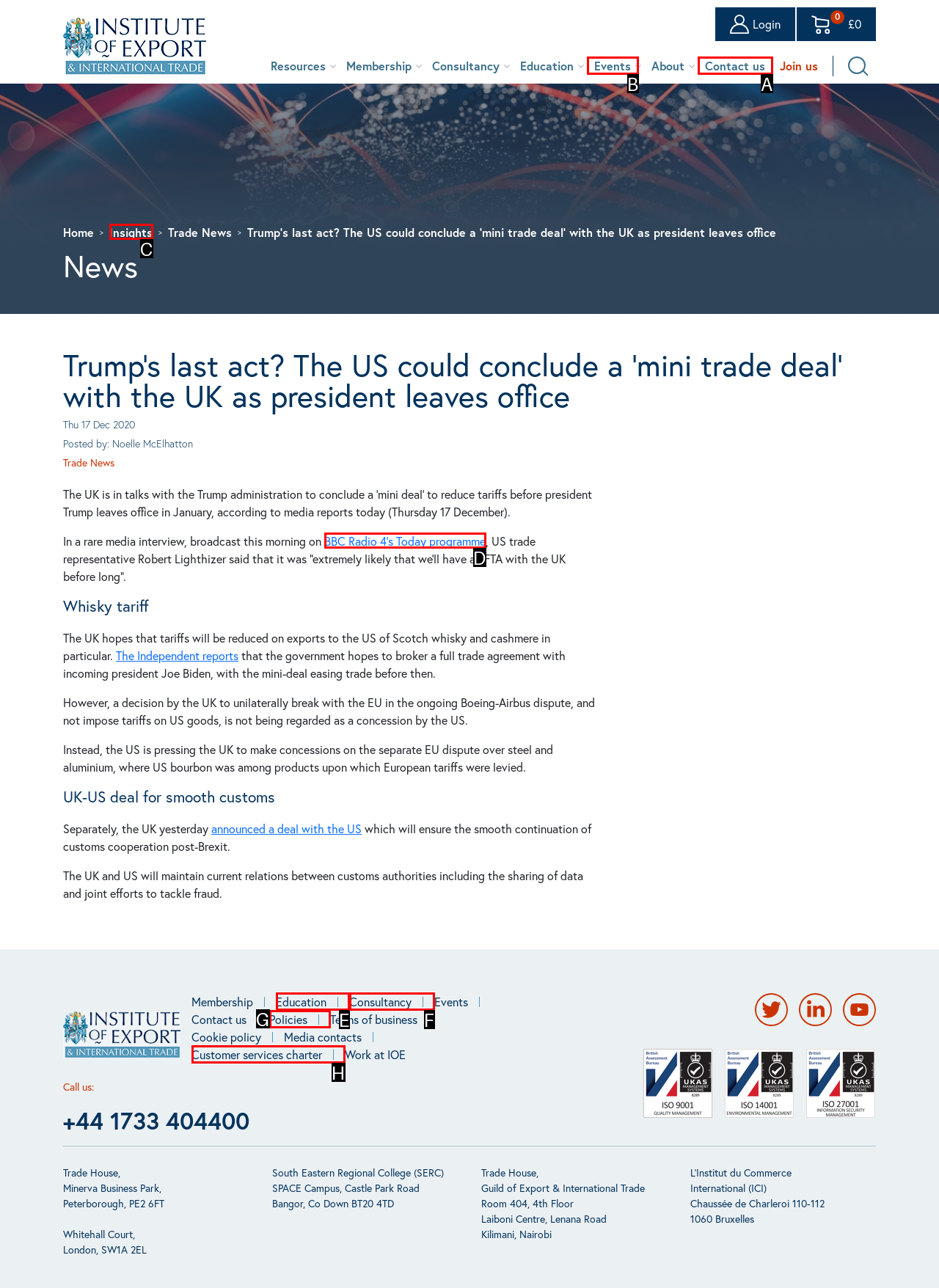Tell me the letter of the correct UI element to click for this instruction: Click the 'Contact us' link. Answer with the letter only.

A